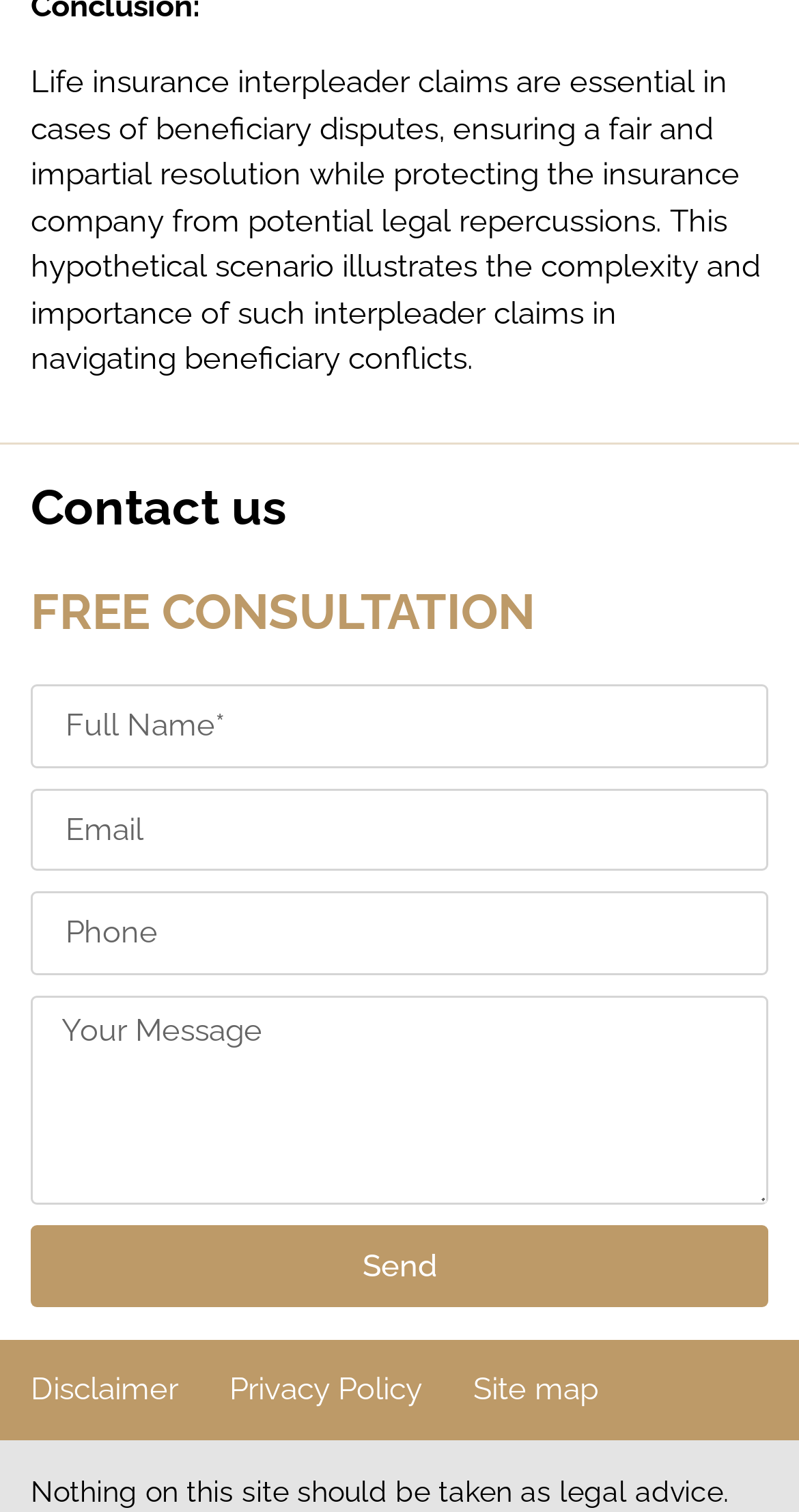Highlight the bounding box coordinates of the region I should click on to meet the following instruction: "Type a message".

[0.038, 0.658, 0.962, 0.797]